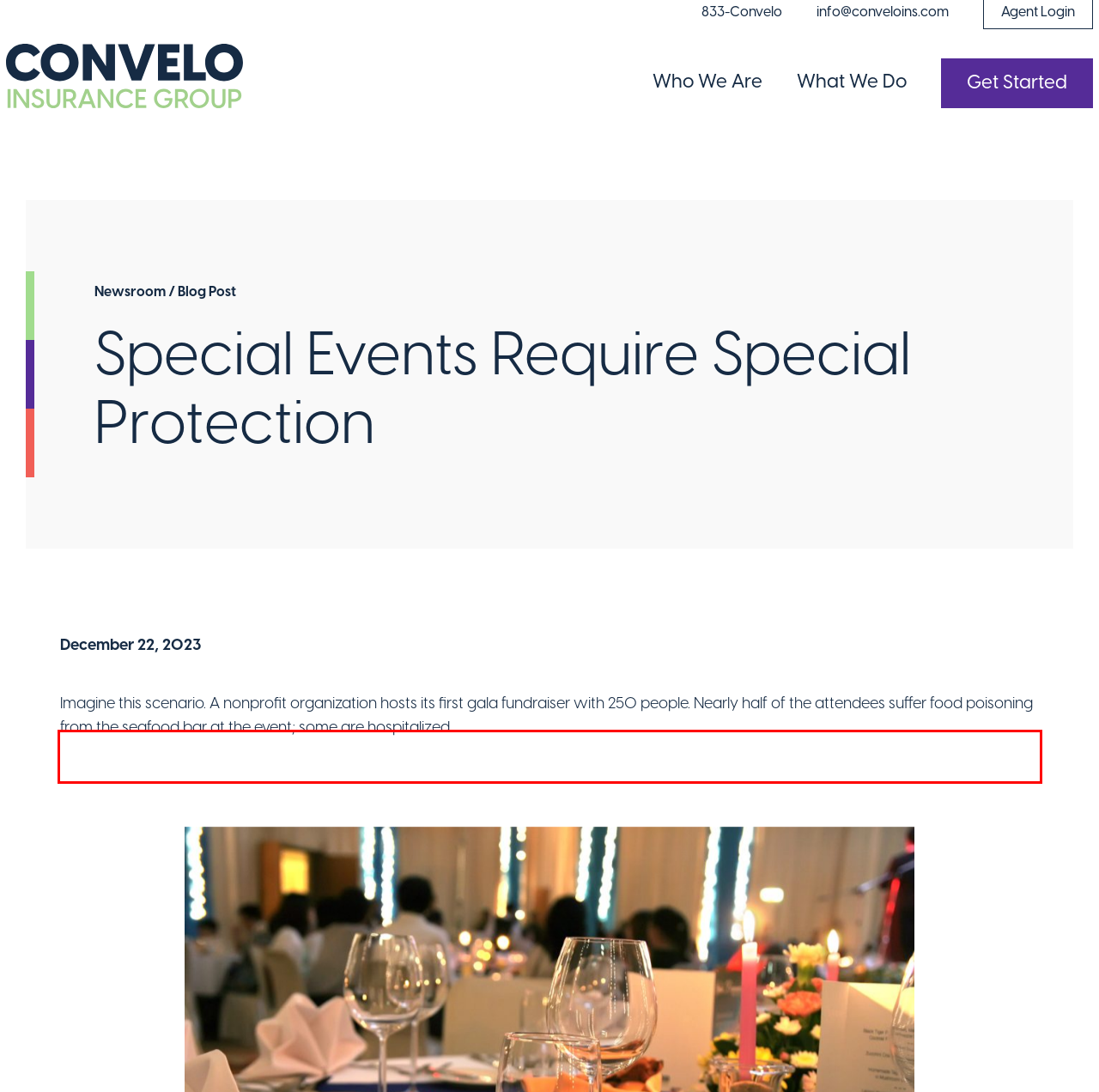Analyze the screenshot of the webpage that features a red bounding box and recognize the text content enclosed within this red bounding box.

Imagine this scenario. A nonprofit organization hosts its first gala fundraiser with 250 people. Nearly half of the attendees suffer food poisoning from the seafood bar at the event; some are hospitalized.